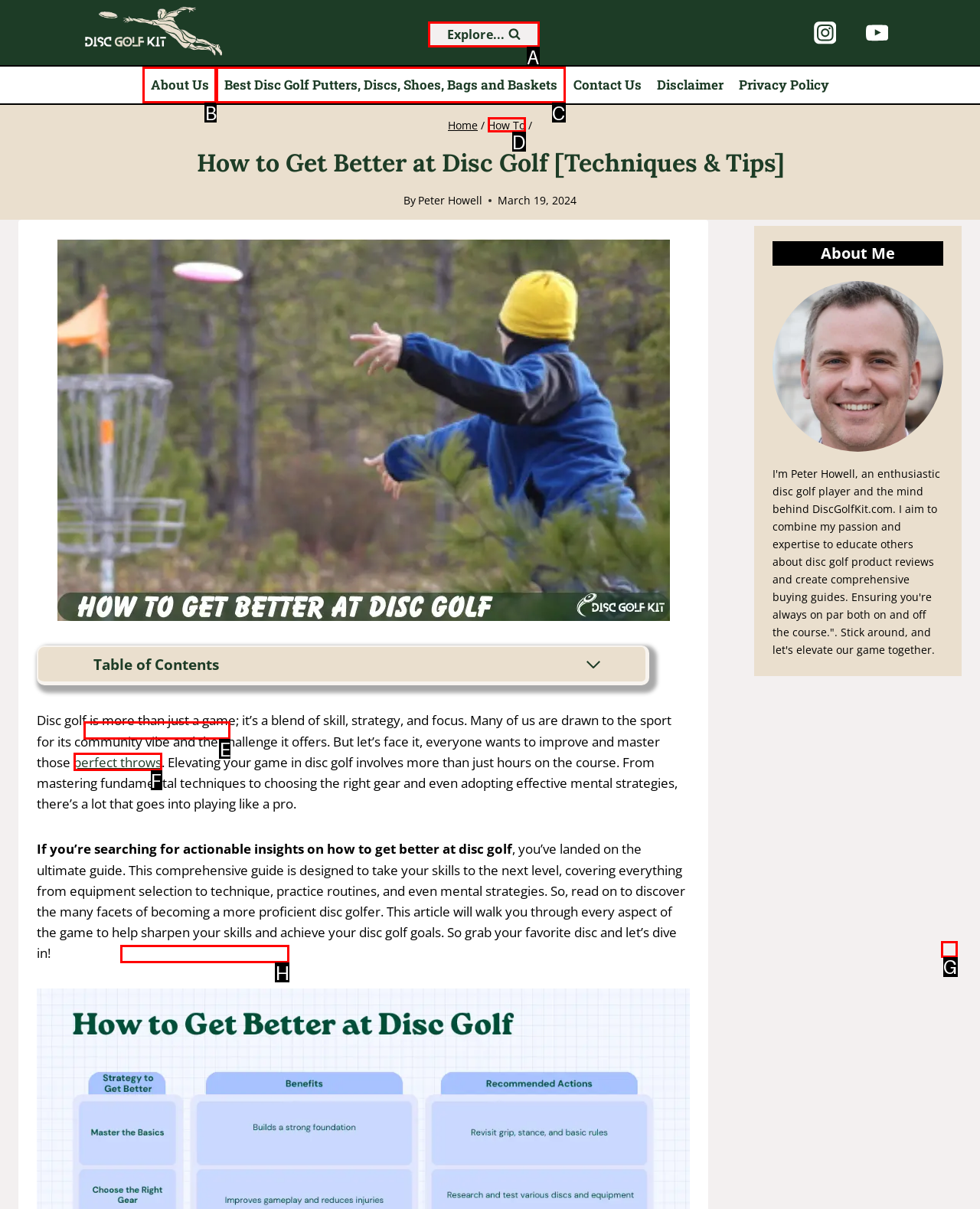To complete the instruction: View Search Form, which HTML element should be clicked?
Respond with the option's letter from the provided choices.

A